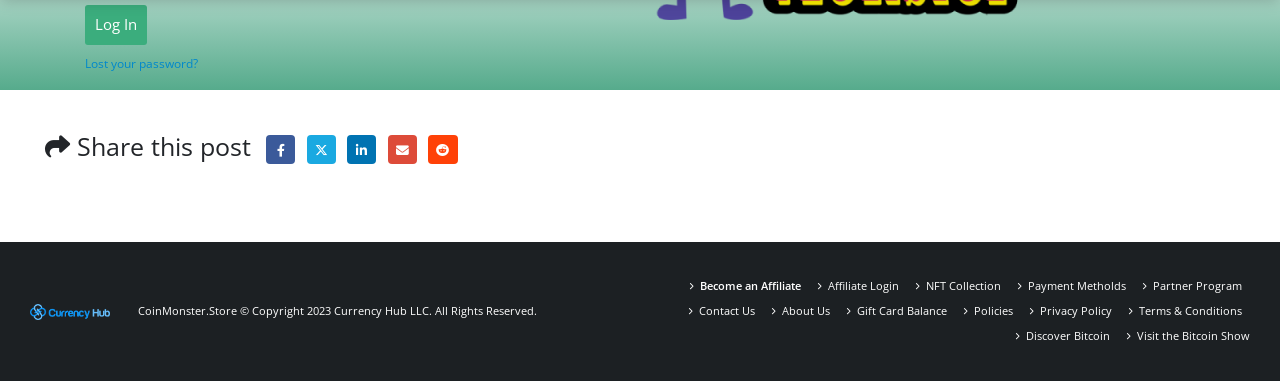Please identify the coordinates of the bounding box for the clickable region that will accomplish this instruction: "Log in to the account".

[0.066, 0.013, 0.115, 0.118]